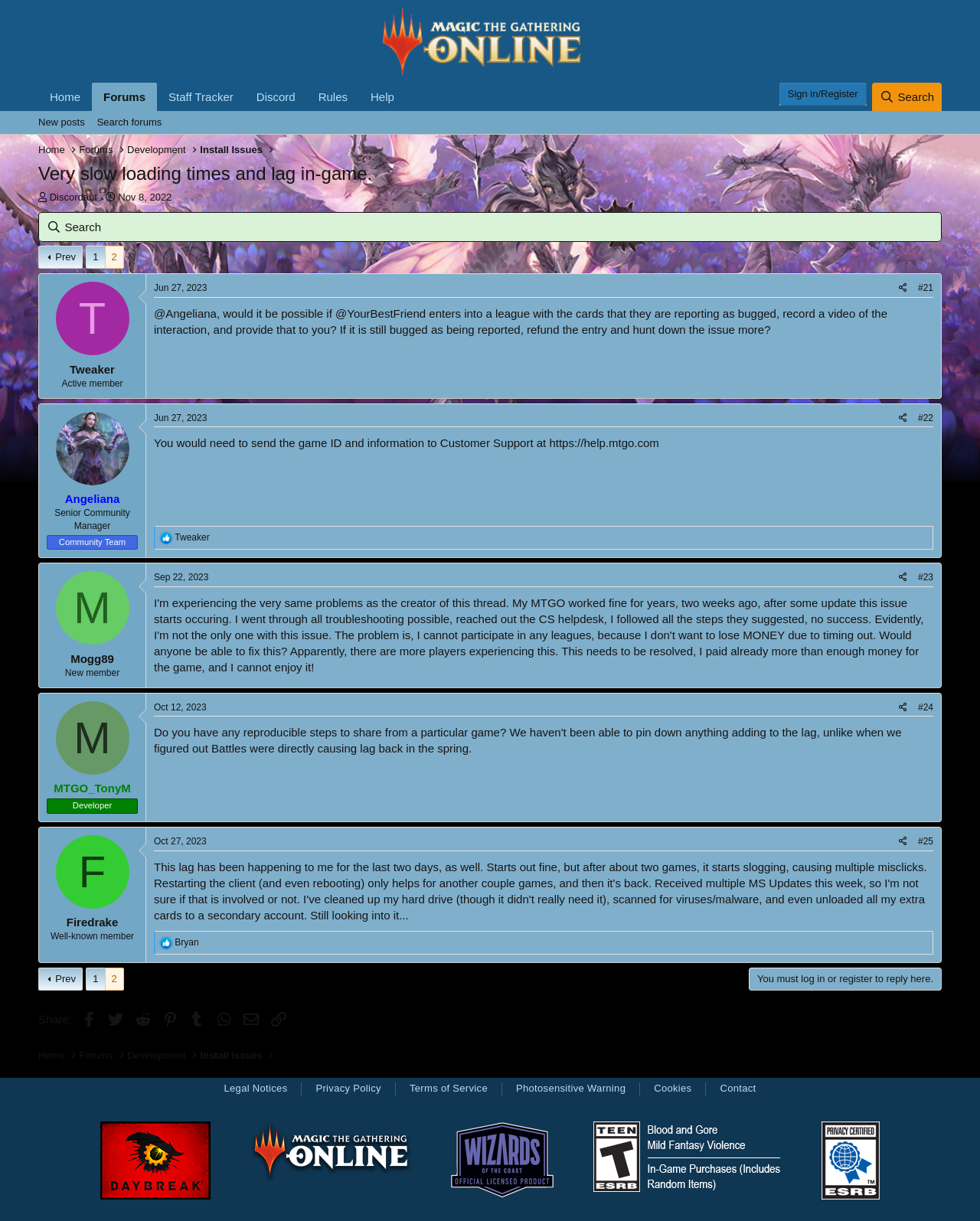What is the role of Angeliana?
Use the image to give a comprehensive and detailed response to the question.

I found Angeliana's role by looking at the element with the text 'Angeliana' and its adjacent heading element, which has the text 'Senior Community Manager'.